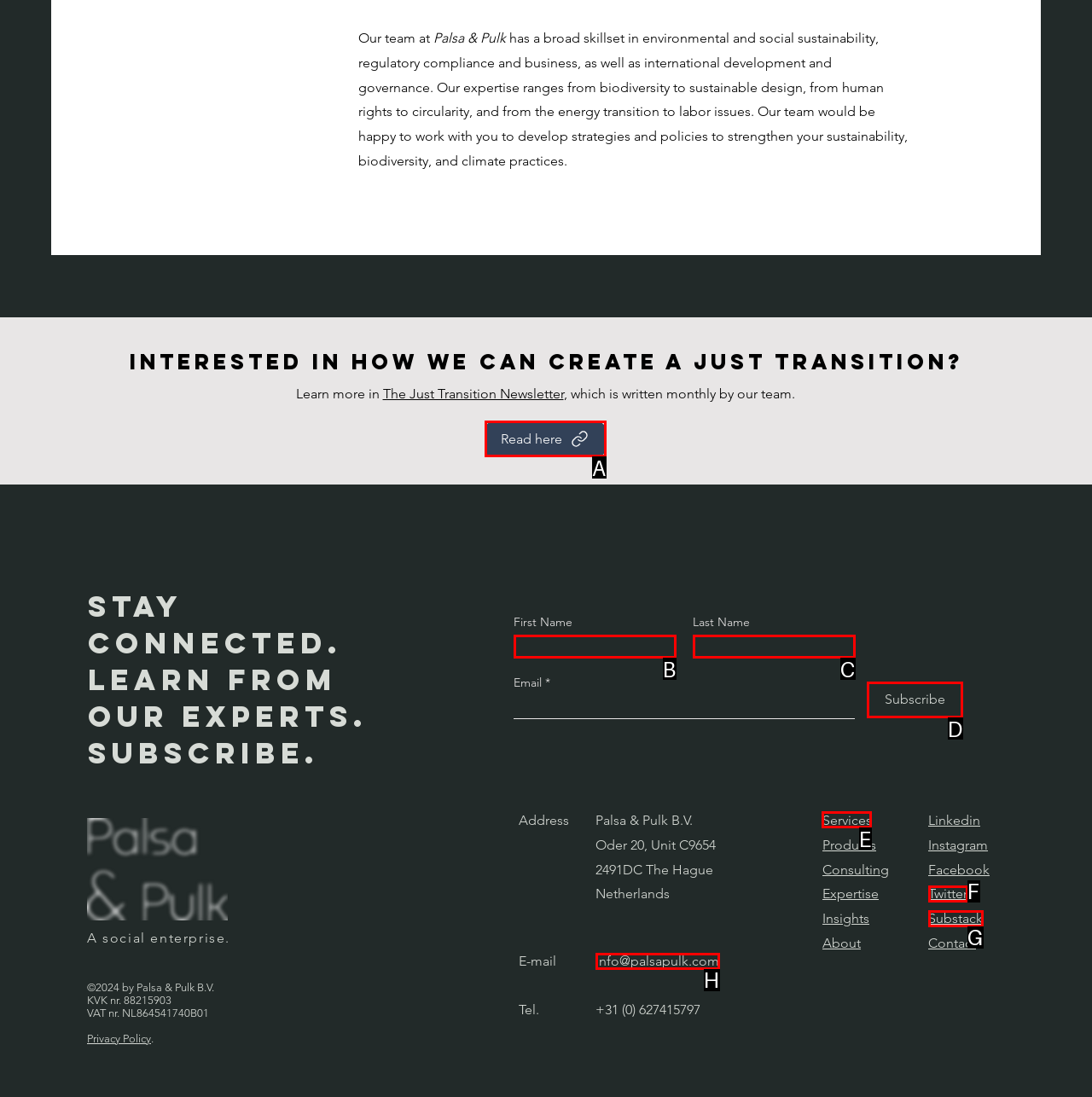Select the correct UI element to complete the task: View the services offered
Please provide the letter of the chosen option.

E